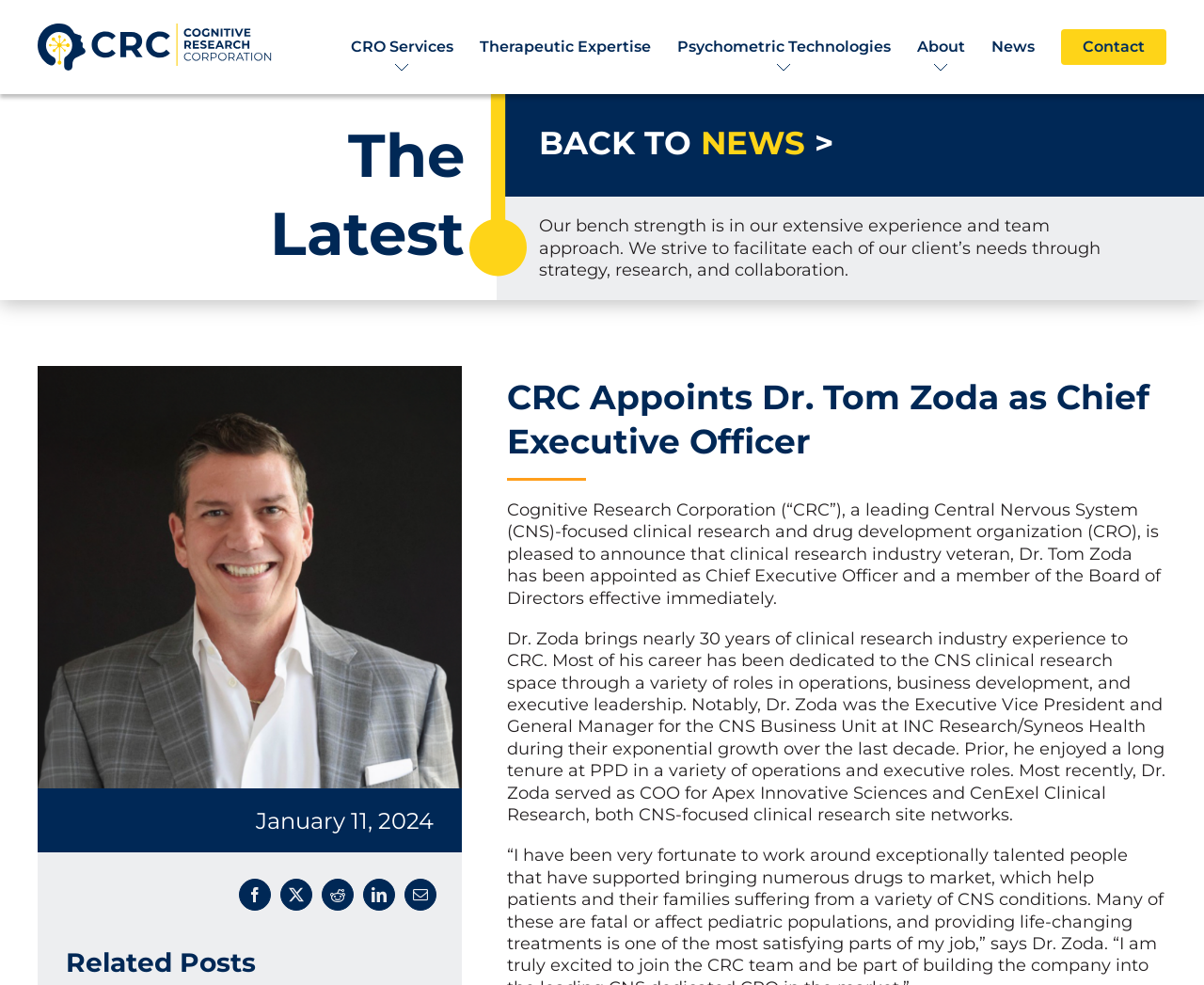Determine the bounding box coordinates for the UI element matching this description: "Contact".

[0.881, 0.0, 0.969, 0.096]